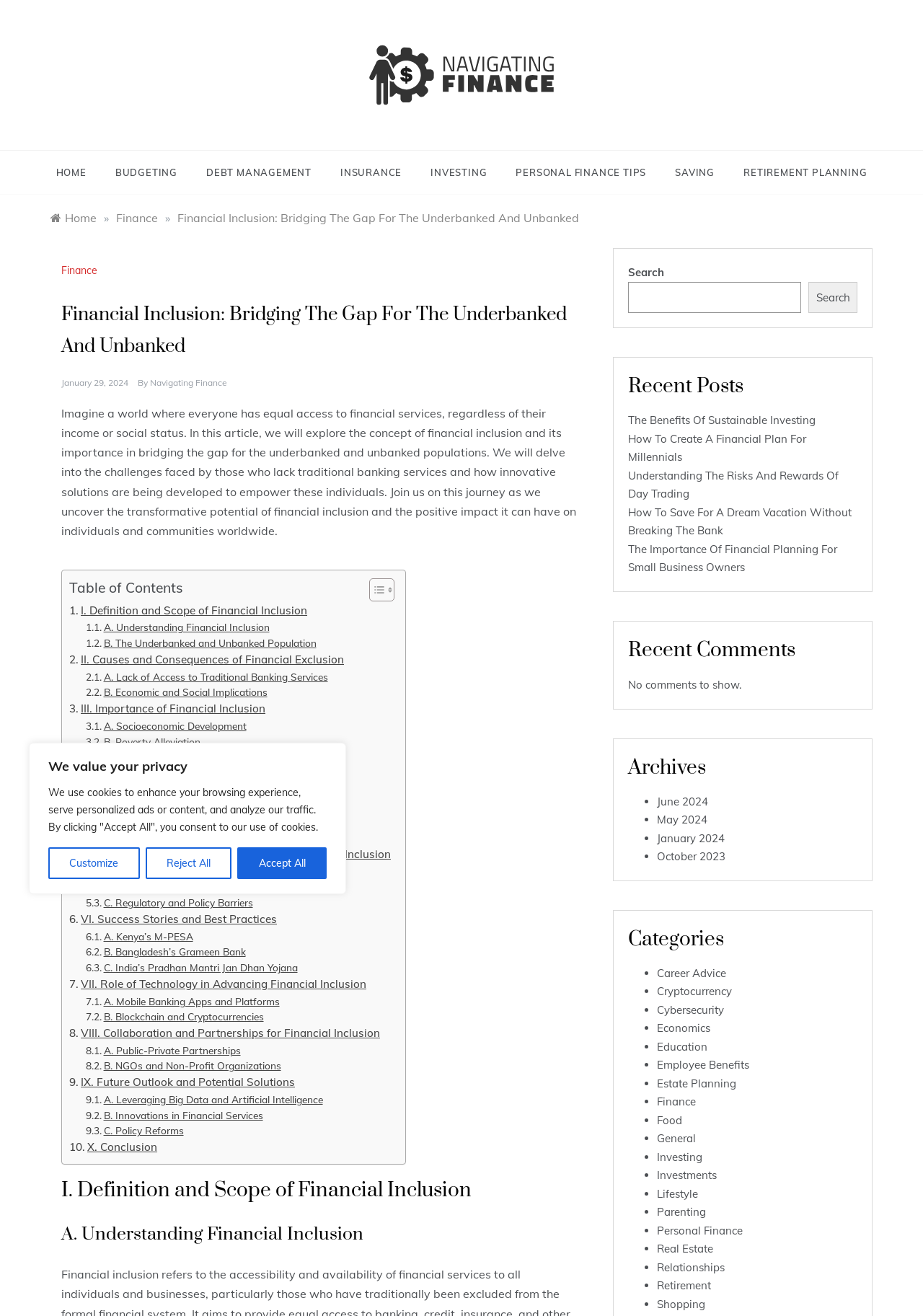Based on the element description, predict the bounding box coordinates (top-left x, top-left y, bottom-right x, bottom-right y) for the UI element in the screenshot: B. NGOs and Non-Profit Organizations

[0.093, 0.804, 0.304, 0.816]